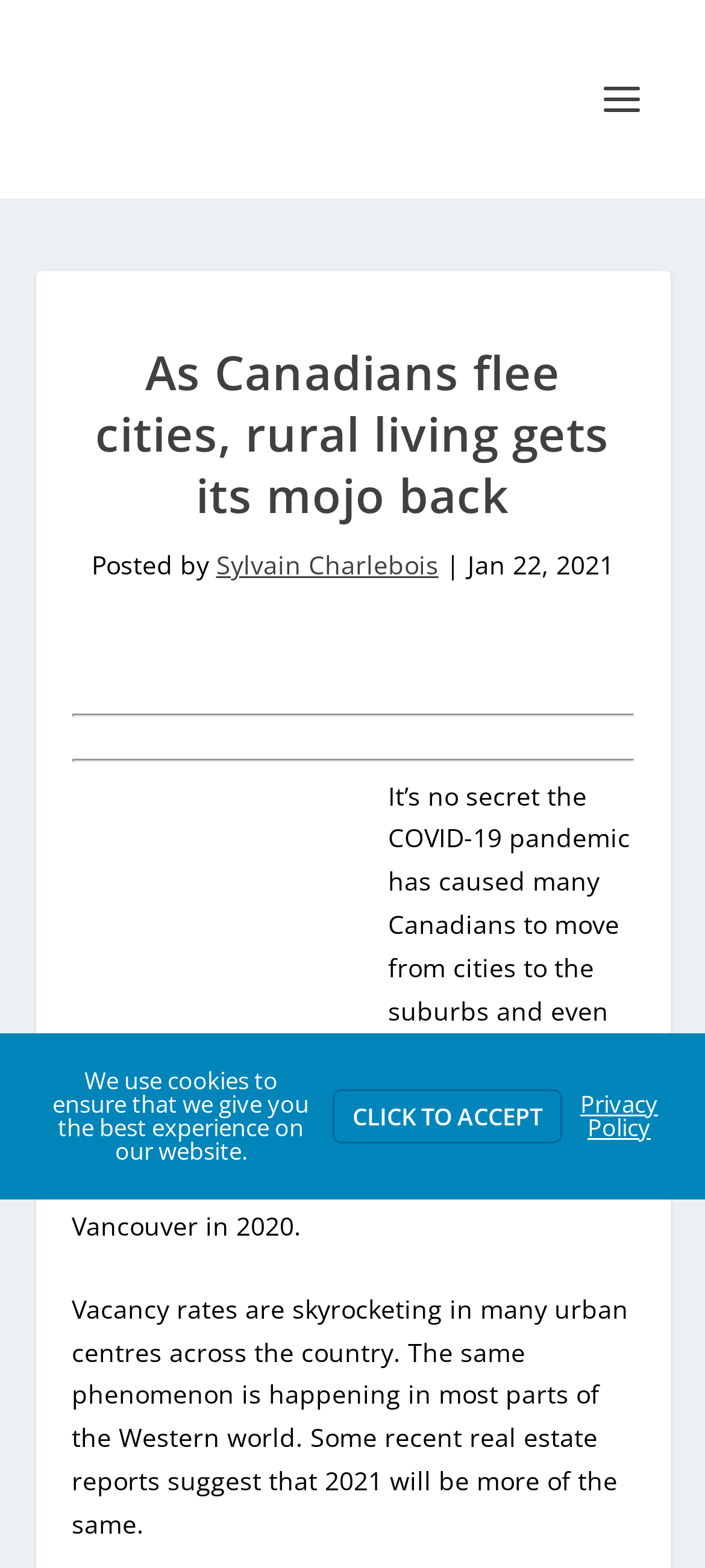What is happening to vacancy rates in urban centres?
Please elaborate on the answer to the question with detailed information.

According to the article, vacancy rates are skyrocketing in many urban centres across the country, as mentioned in the StaticText 'Vacancy rates are skyrocketing in many urban centres across the country.'